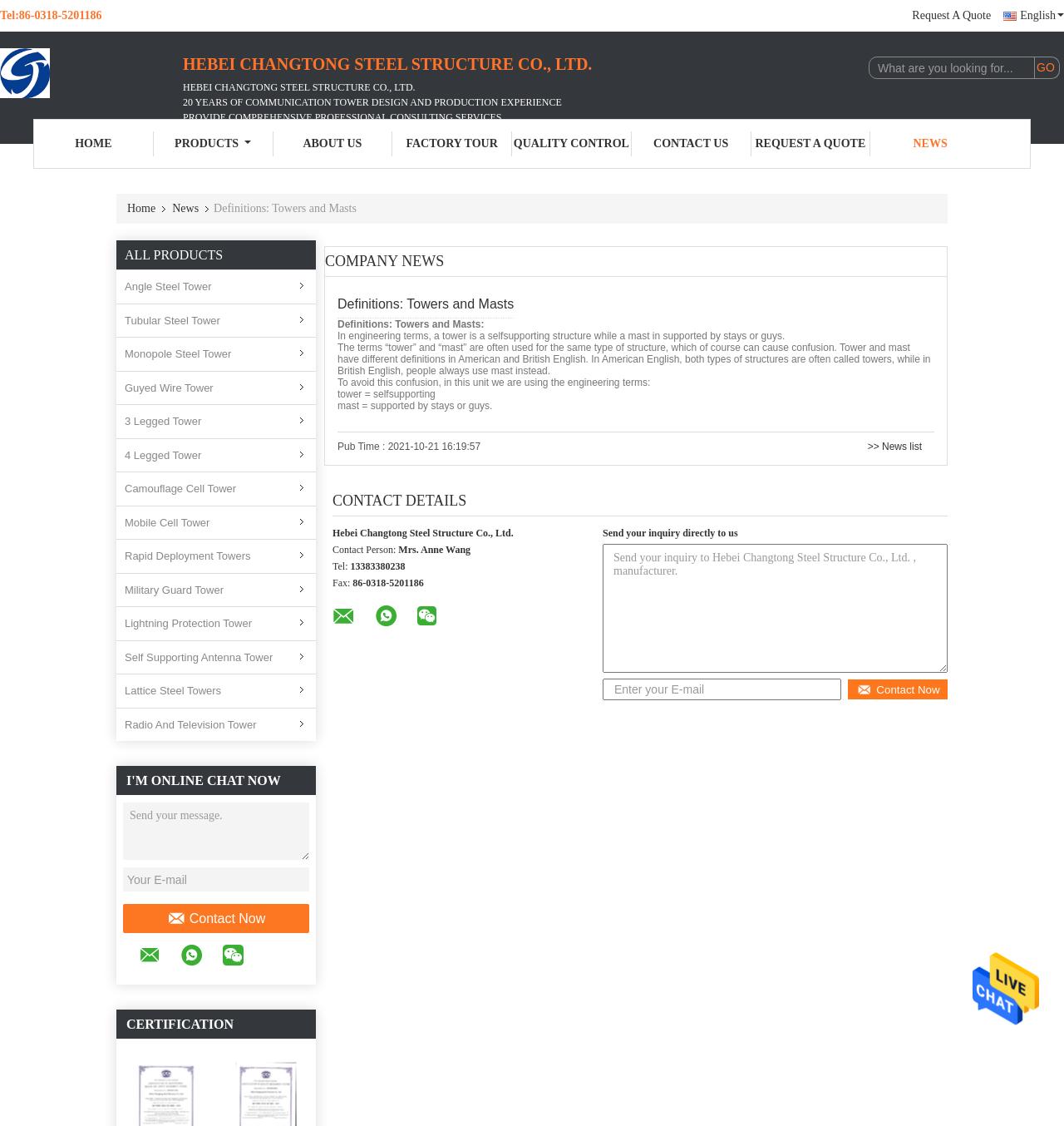Kindly provide the bounding box coordinates of the section you need to click on to fulfill the given instruction: "Search for products".

[0.816, 0.05, 0.973, 0.07]